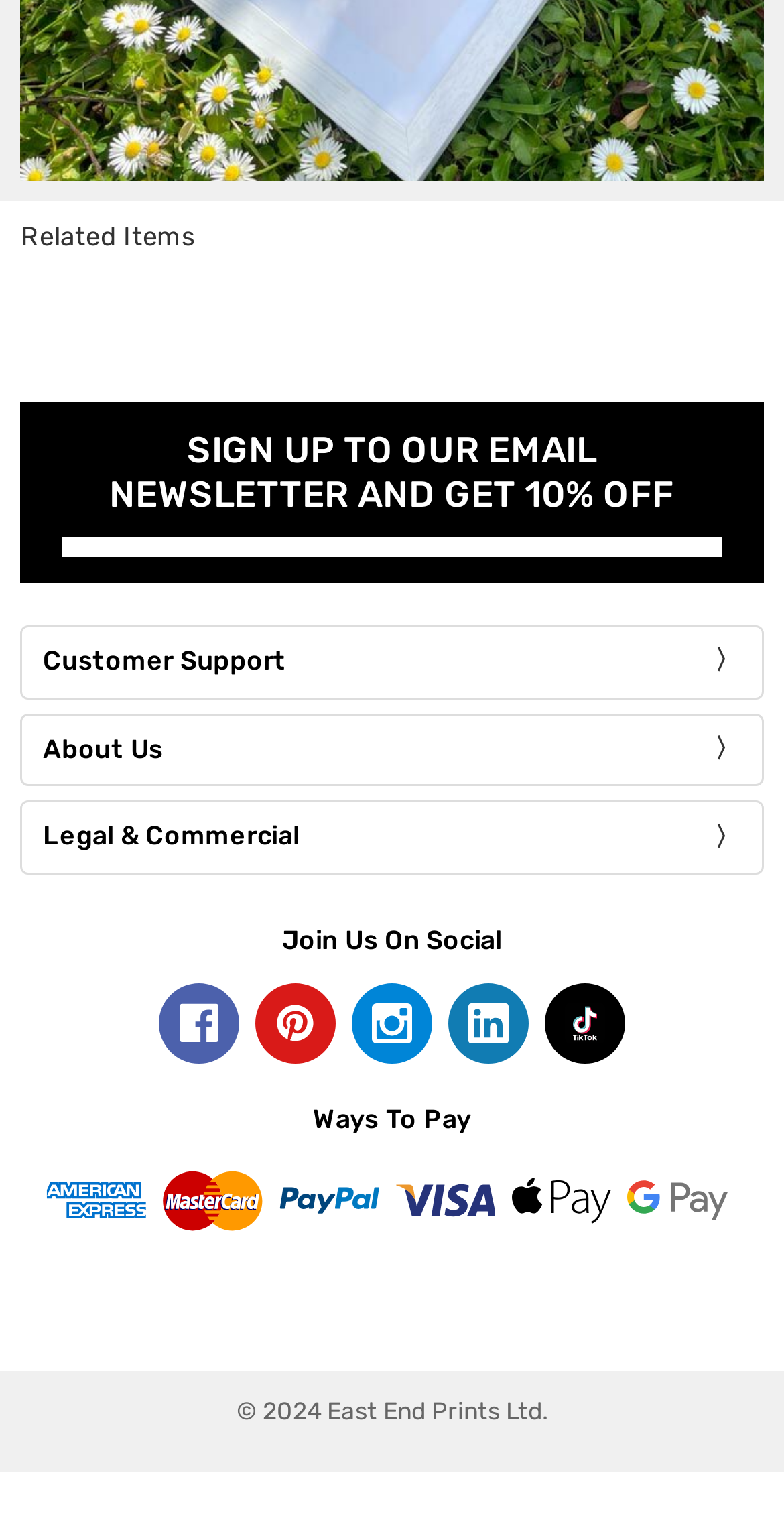Identify the bounding box coordinates of the specific part of the webpage to click to complete this instruction: "Follow on social media".

[0.203, 0.645, 0.305, 0.698]